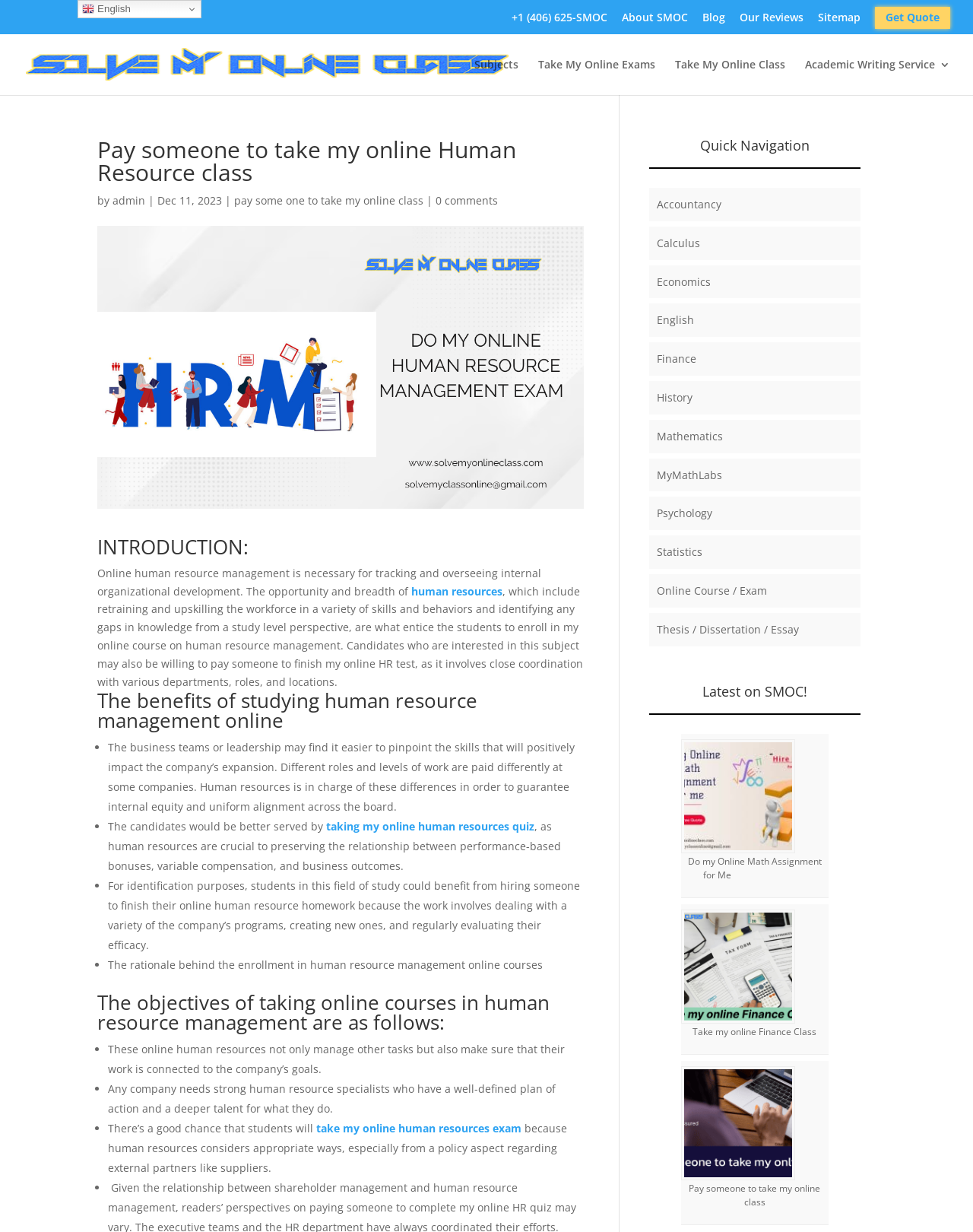Please reply with a single word or brief phrase to the question: 
How many list markers are there in the 'The benefits of studying human resource management online' section?

4